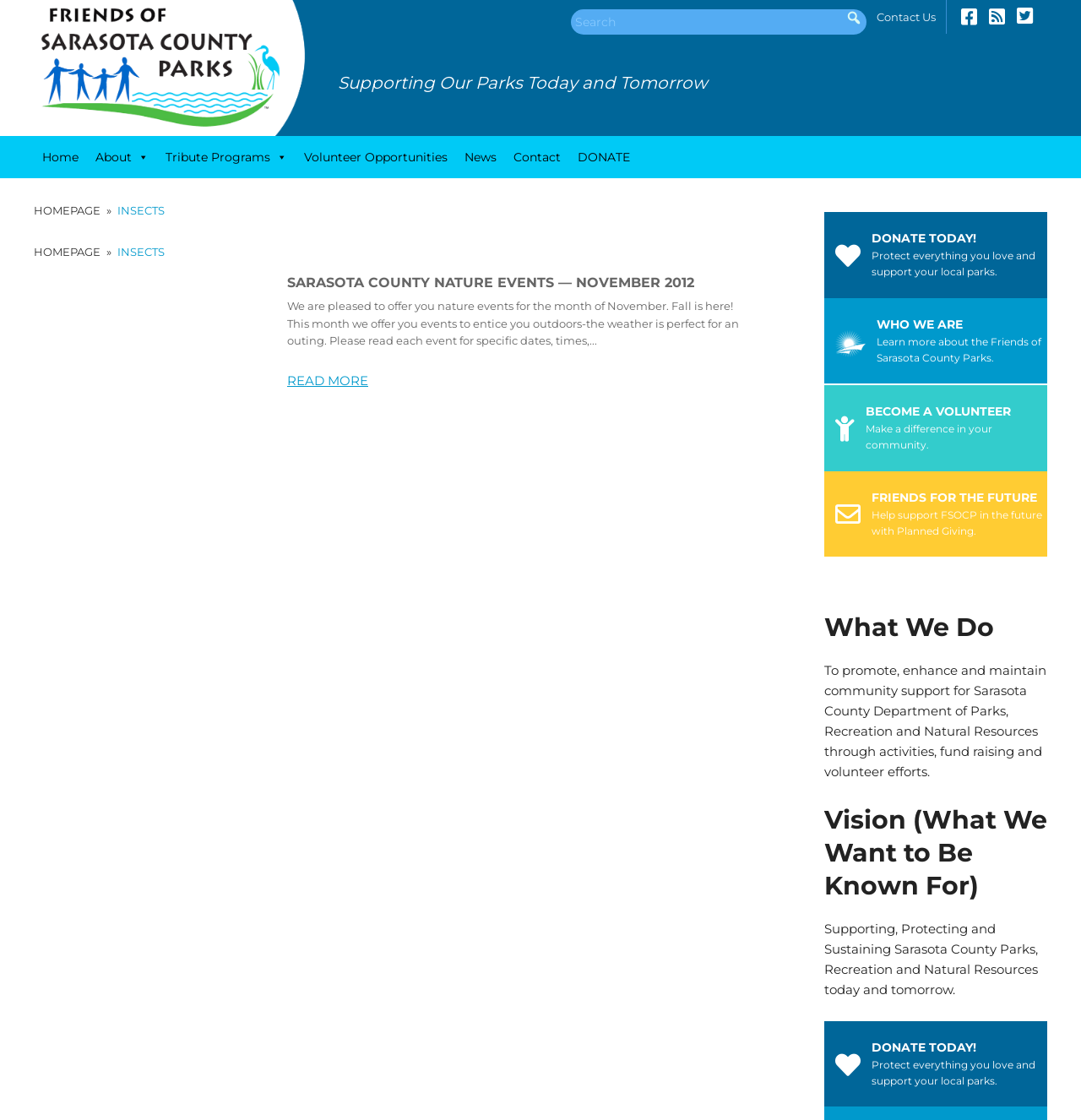Extract the bounding box for the UI element that matches this description: "Contact Us".

[0.802, 0.0, 0.876, 0.03]